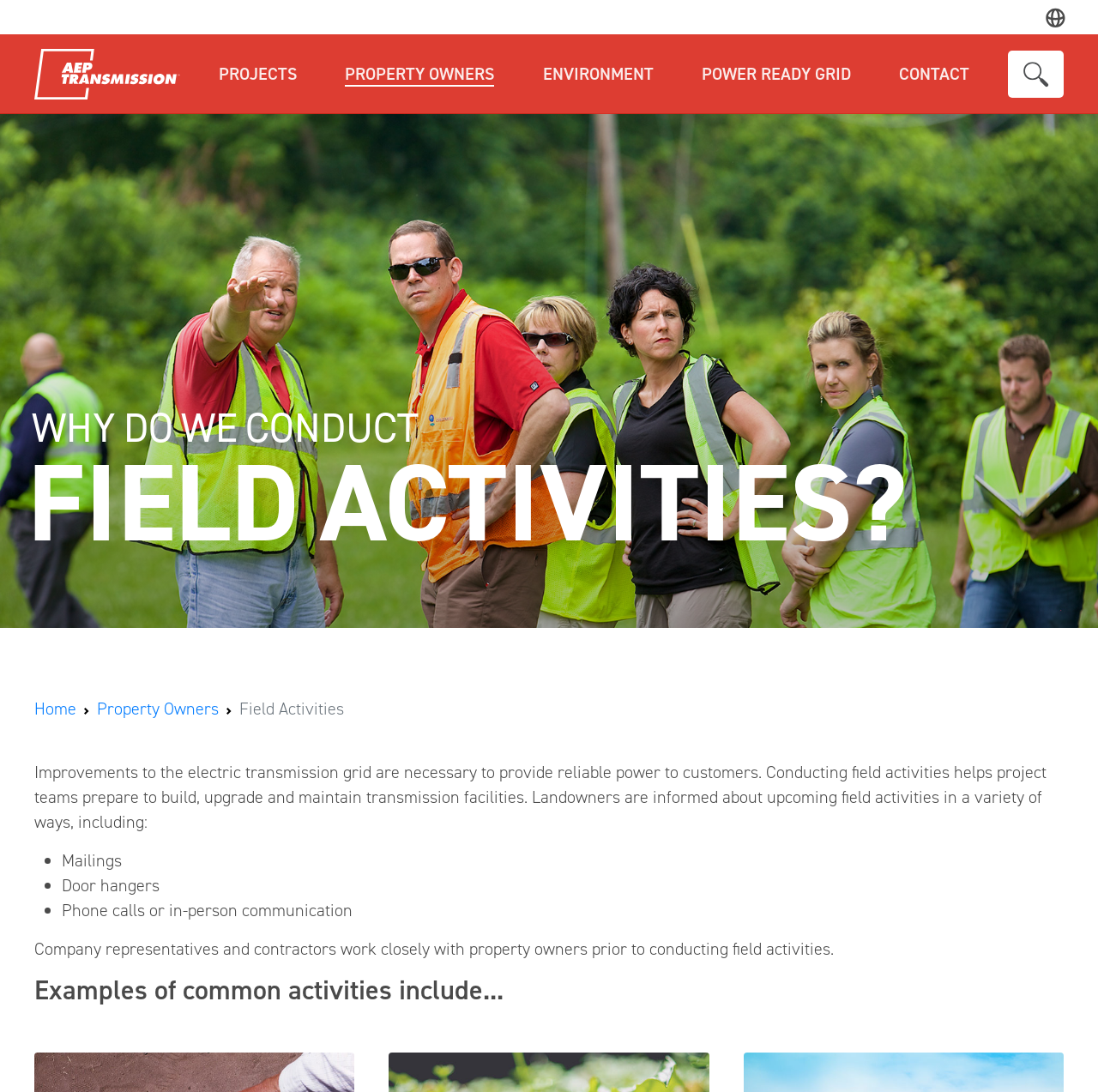Detail the features and information presented on the webpage.

This webpage is about field activities conducted by a power transmission company. At the top, there is a translate globe icon and a link to "AEP Transmission" with an accompanying image. Below these elements, there are three main menus: "PROJECTS", "PROPERTY OWNERS", and "ENVIRONMENT", each with a list of submenu items. 

To the right of these menus, there are three more links: "POWER READY GRID", "CONTACT", and a heading "WHY DO WE CONDUCT FIELD ACTIVITIES?" in four separate text elements. 

Below these elements, there is a main heading "FIELD ACTIVITIES?" and a breadcrumb navigation menu showing the current page's location. The main content of the page starts with a paragraph explaining the importance of field activities for providing reliable power to customers. 

This is followed by a list of ways landowners are informed about upcoming field activities, including mailings, door hangers, and phone calls or in-person communication. Another paragraph explains that company representatives and contractors work closely with property owners prior to conducting field activities. 

Finally, there is a heading "Examples of common activities include..." which likely introduces a list or further content about the types of field activities conducted, although this is not explicitly shown in the provided accessibility tree.